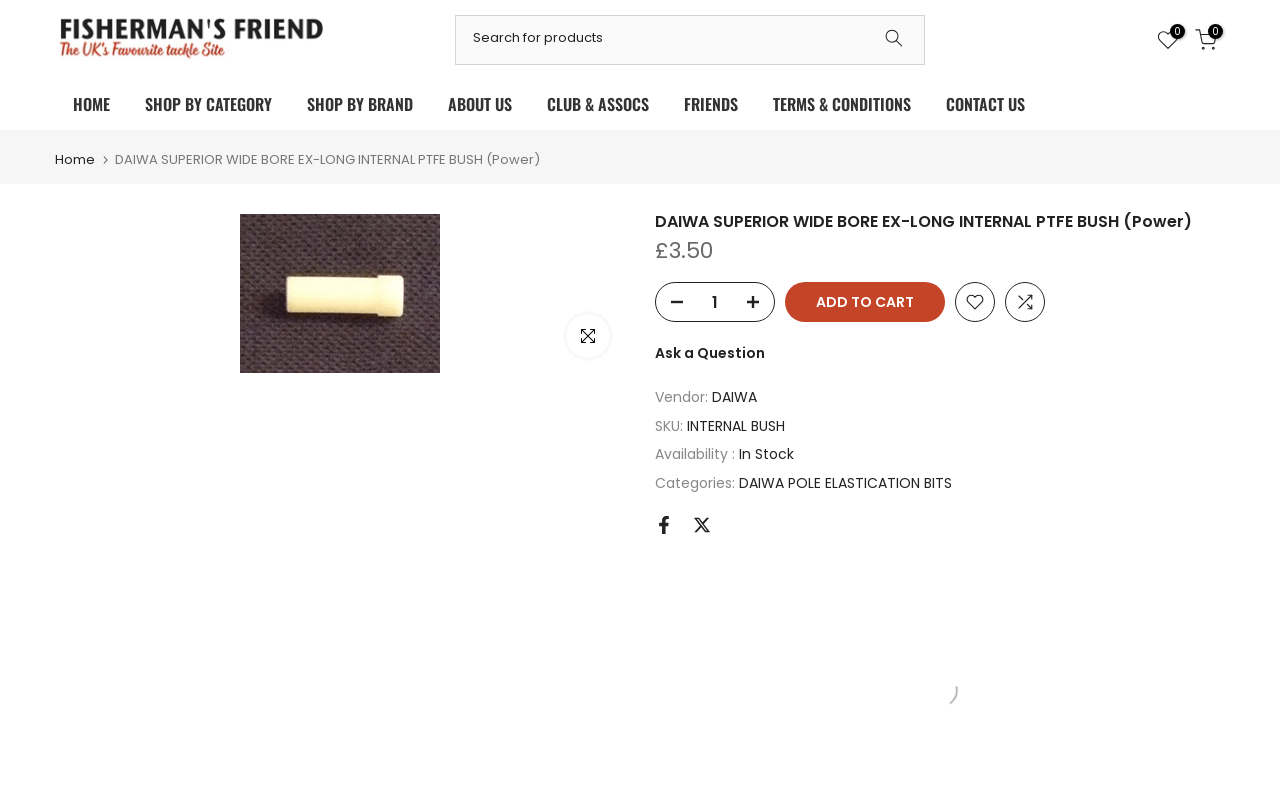Provide your answer in one word or a succinct phrase for the question: 
What is the vendor of the product?

DAIWA